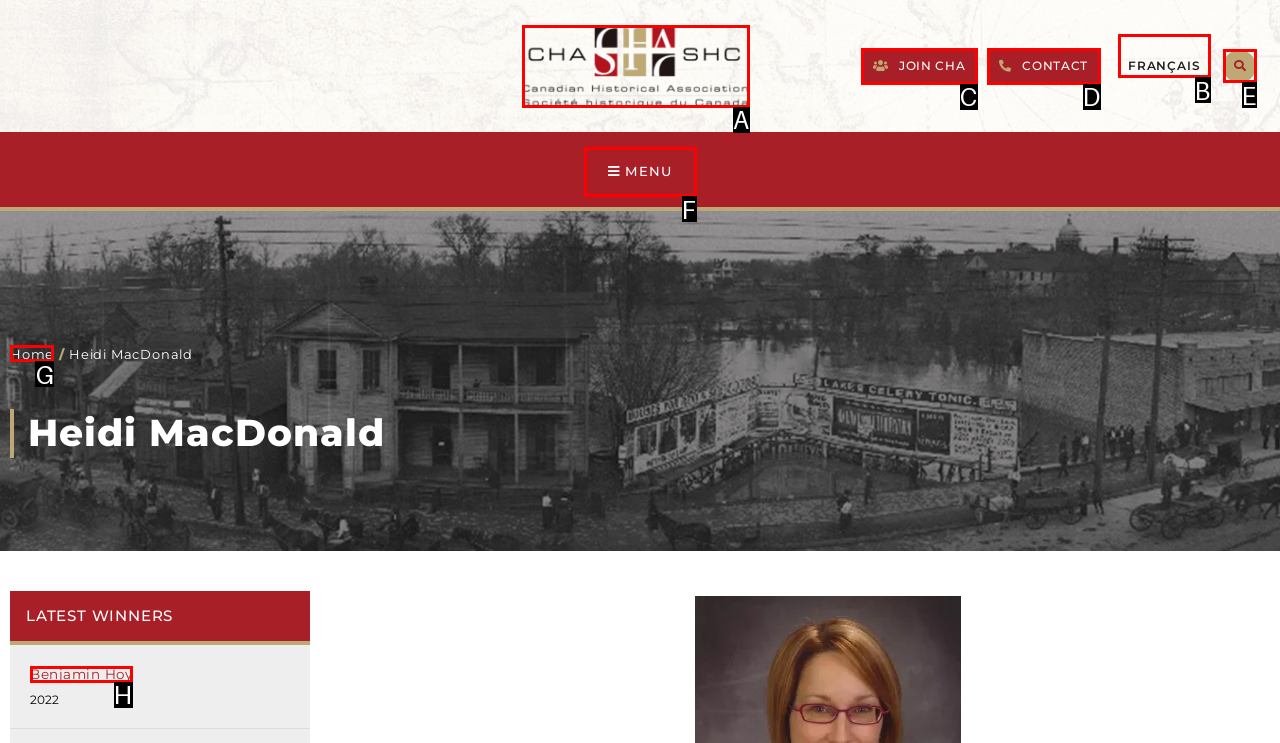Choose the letter that corresponds to the correct button to accomplish the task: go to the home page
Reply with the letter of the correct selection only.

G